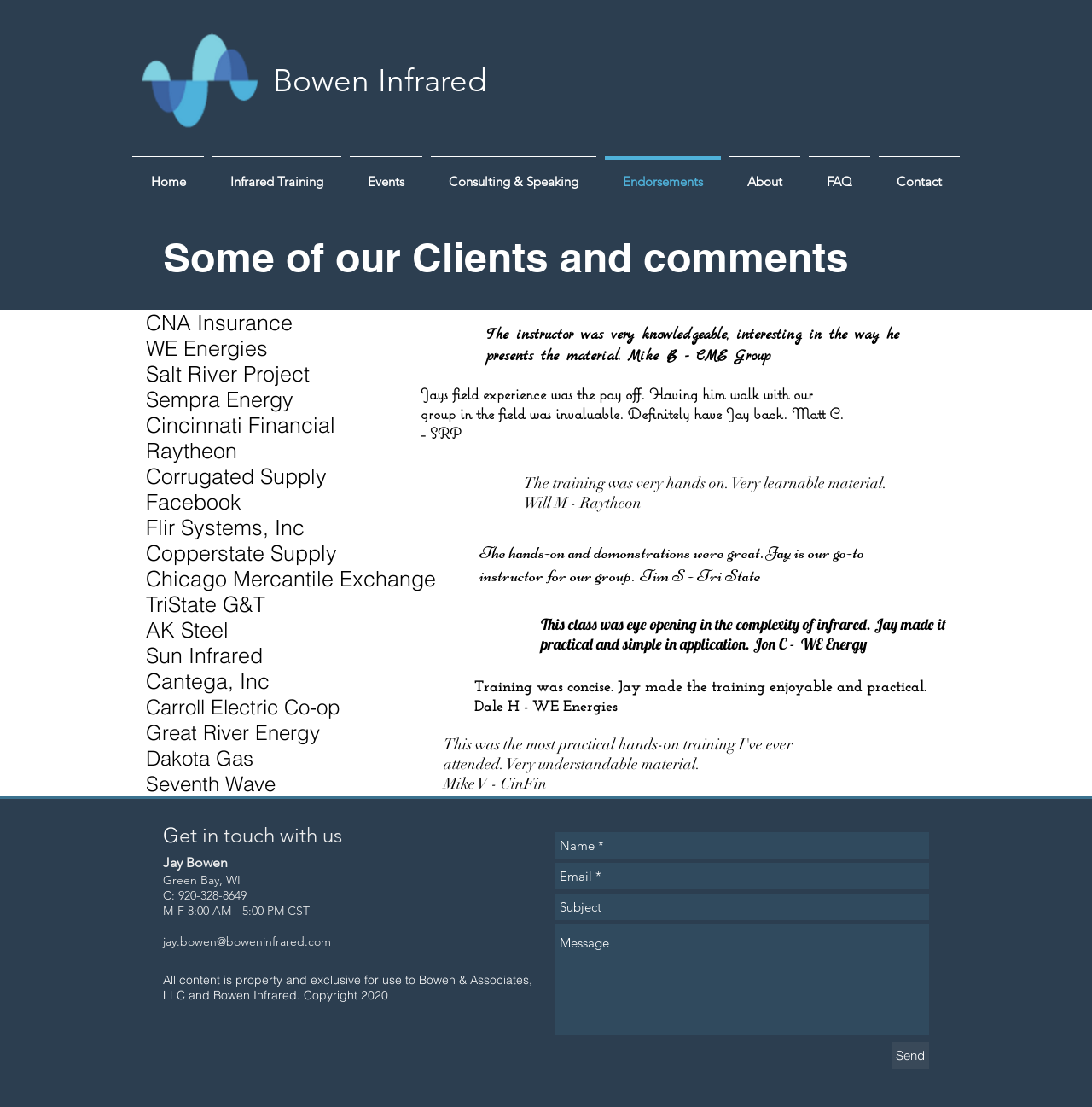Given the following UI element description: "Consulting & Speaking", find the bounding box coordinates in the webpage screenshot.

[0.391, 0.141, 0.55, 0.173]